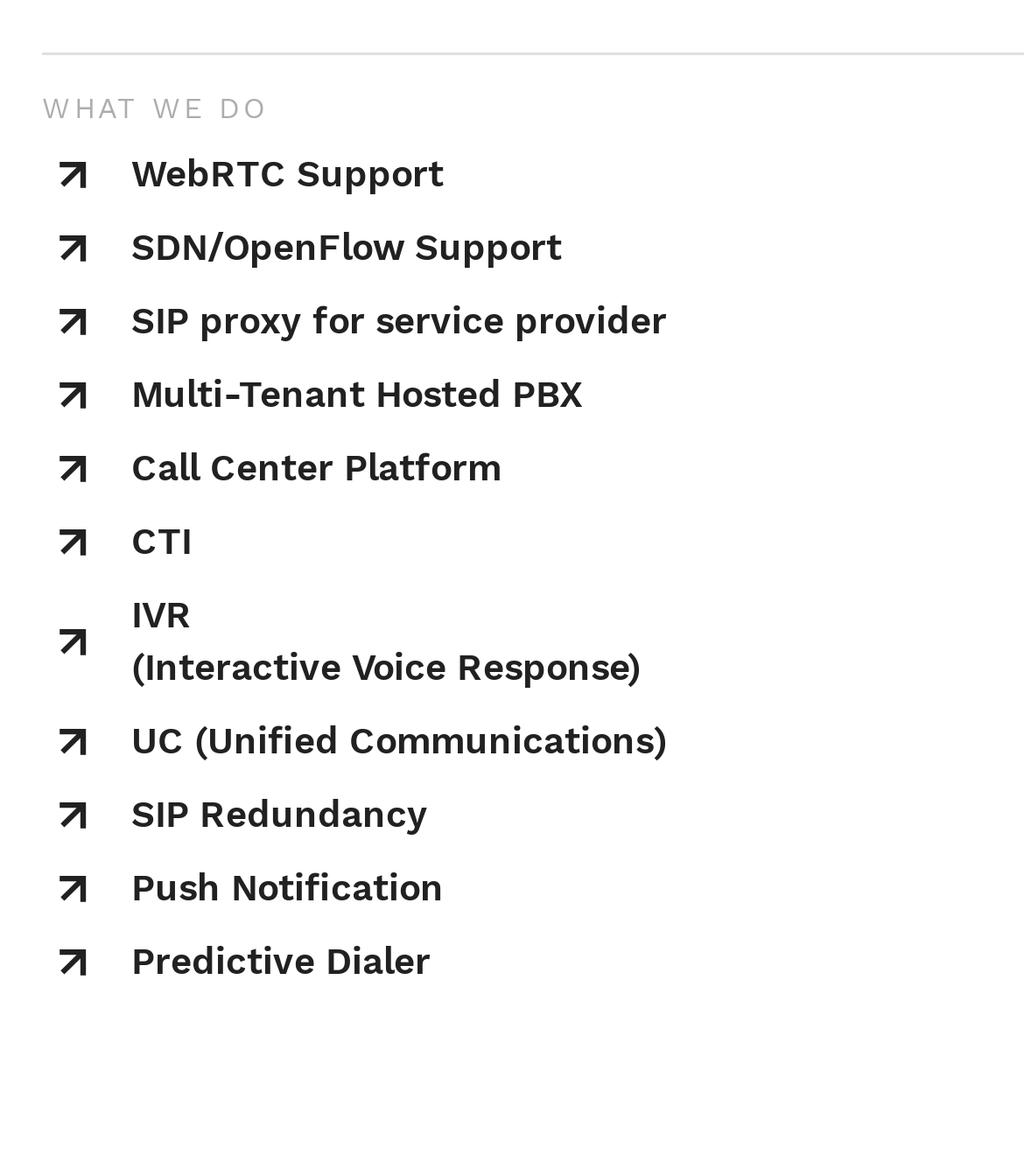Identify the bounding box coordinates of the region that needs to be clicked to carry out this instruction: "Share this page via email". Provide these coordinates as four float numbers ranging from 0 to 1, i.e., [left, top, right, bottom].

None